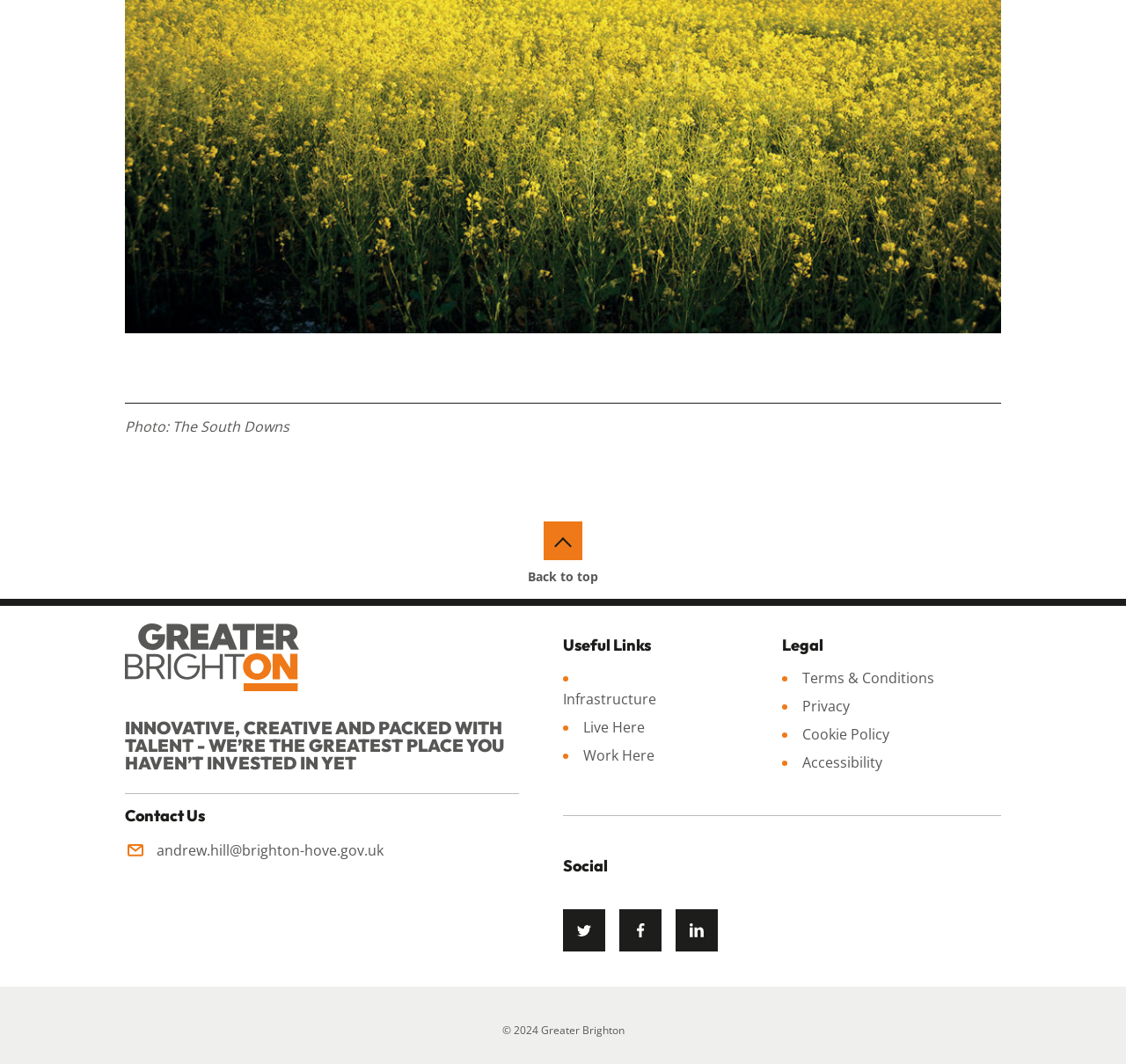What is the copyright year?
Using the visual information, respond with a single word or phrase.

2024